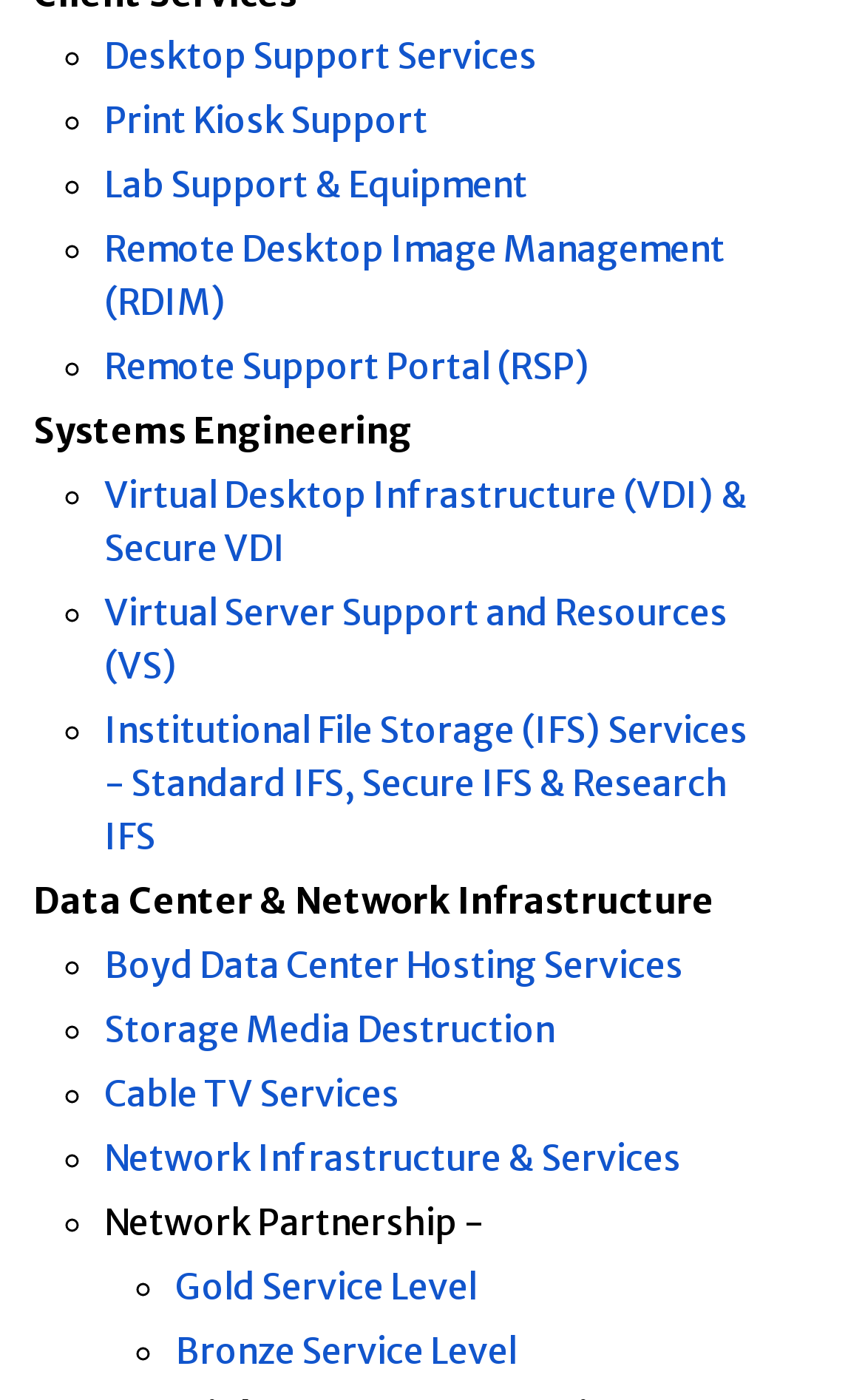Extract the bounding box coordinates for the UI element described as: "Gold Service Level".

[0.203, 0.903, 0.551, 0.934]